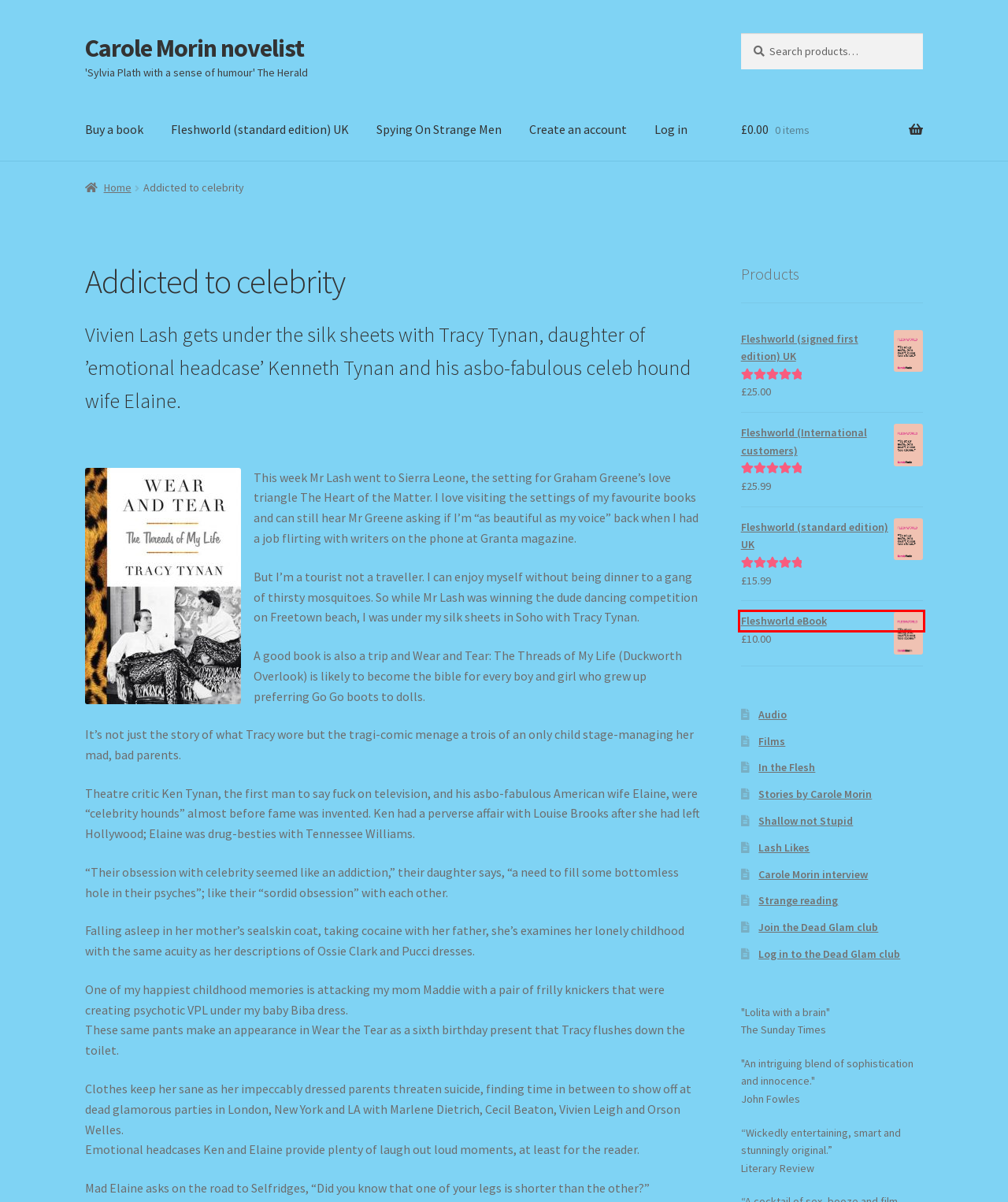Observe the webpage screenshot and focus on the red bounding box surrounding a UI element. Choose the most appropriate webpage description that corresponds to the new webpage after clicking the element in the bounding box. Here are the candidates:
A. Block out the bore next to you… – Carole Morin novelist
B. Products – Carole Morin novelist
C. Fleshworld (standard edition) UK – Carole Morin novelist
D. Spying On Strange Men (signed first edition) – Carole Morin novelist
E. Fleshworld eBook – Carole Morin novelist
F. Fleshworld (signed first edition) UK – Carole Morin novelist
G. Join the Dead Glam club – Carole Morin novelist
H. Lash Likes: – Carole Morin novelist

E